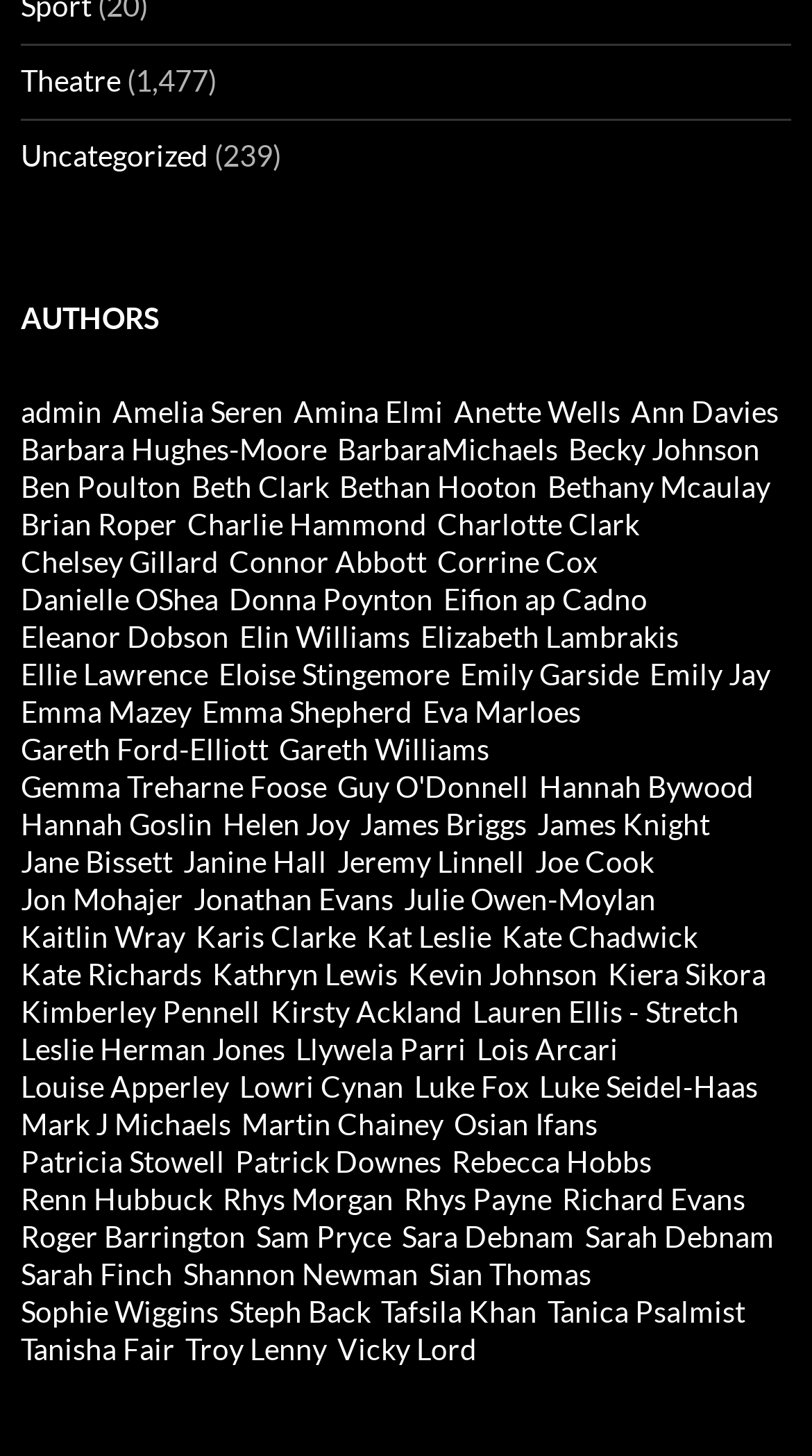How many categories are listed at the top of the webpage?
Using the information from the image, answer the question thoroughly.

I looked at the top of the webpage and saw three categories listed: 'Theatre', 'Uncategorized', and a number (1,477).